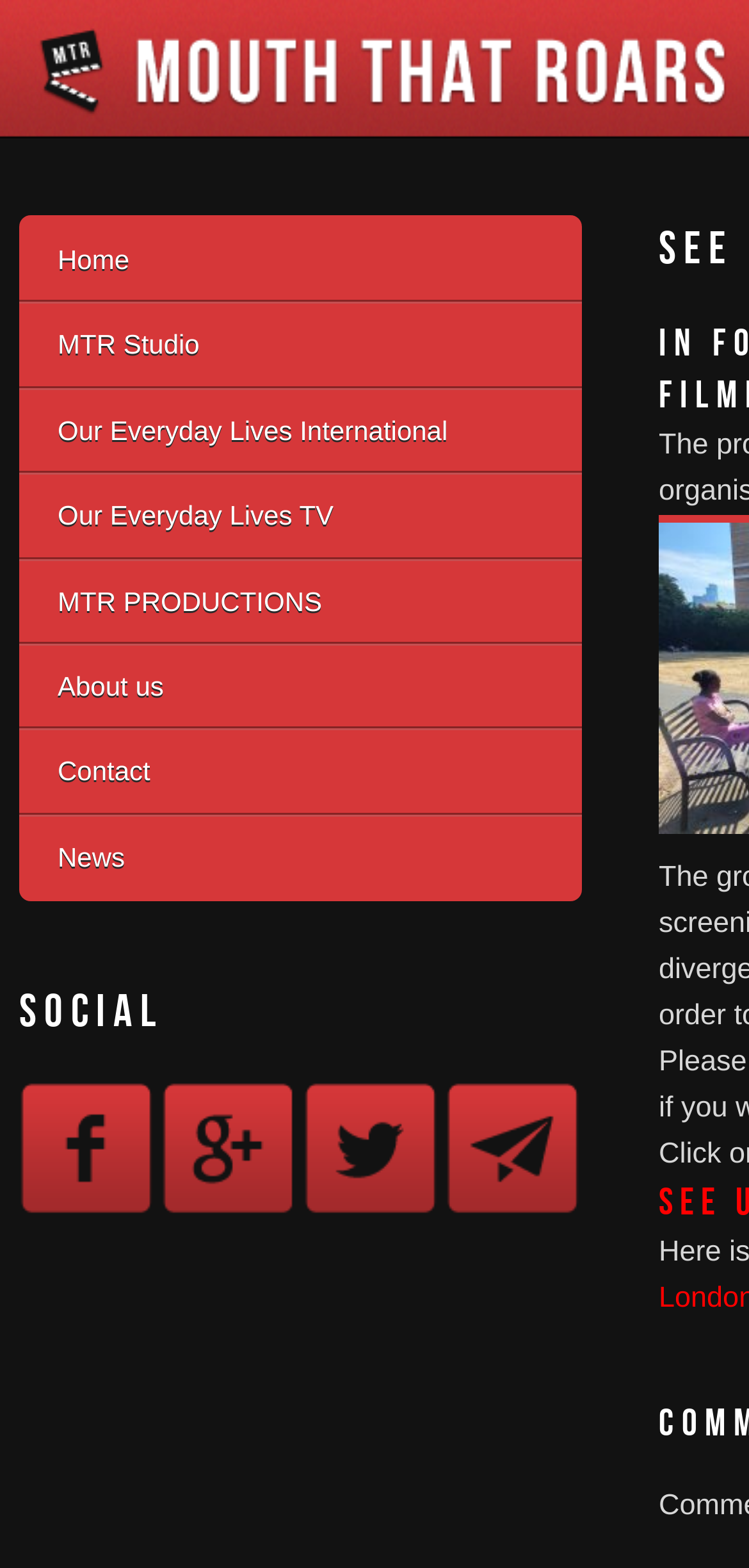Could you specify the bounding box coordinates for the clickable section to complete the following instruction: "Explore the article about Revo Technologies"?

None